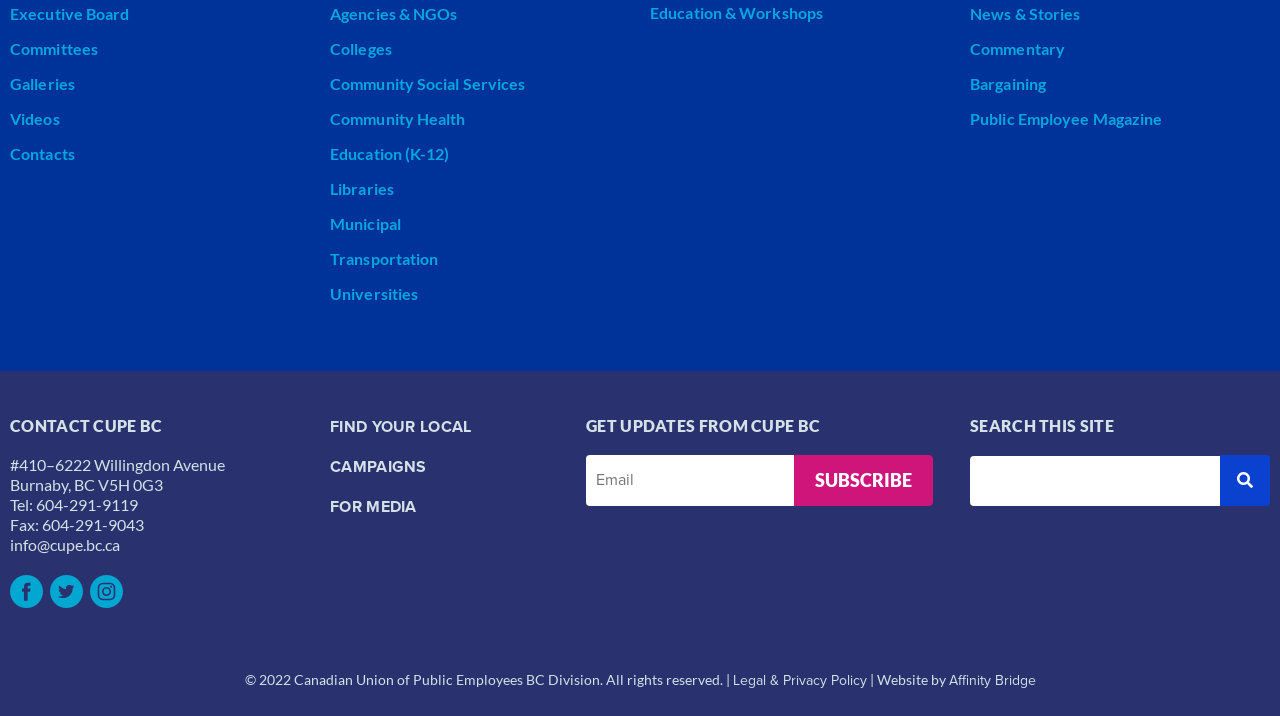Please give the bounding box coordinates of the area that should be clicked to fulfill the following instruction: "Read the 'Man licks drunk girl’s lips at a park at 4 AM, asks cops who would do such a thing' article". The coordinates should be in the format of four float numbers from 0 to 1, i.e., [left, top, right, bottom].

None